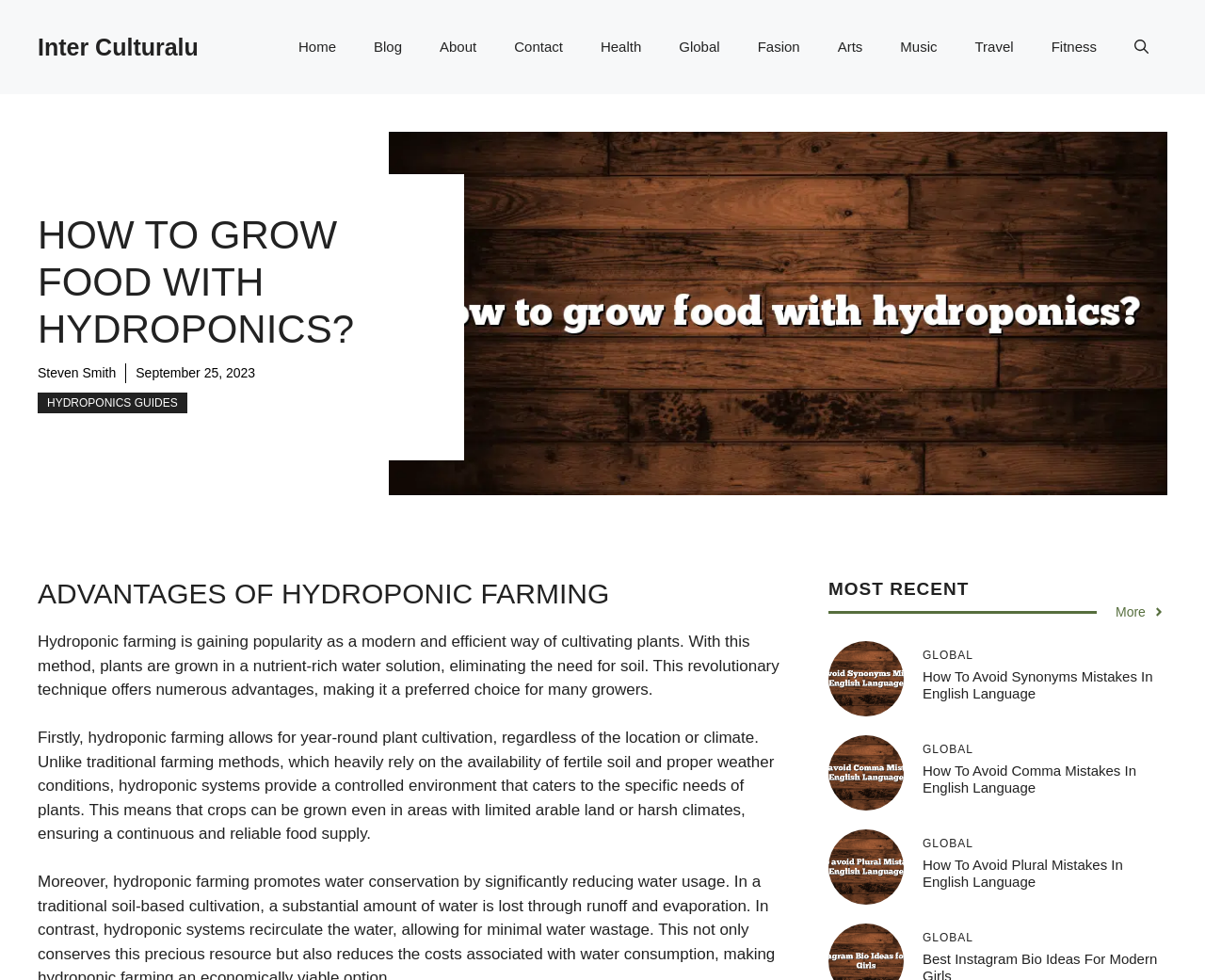Please give the bounding box coordinates of the area that should be clicked to fulfill the following instruction: "Open the search". The coordinates should be in the format of four float numbers from 0 to 1, i.e., [left, top, right, bottom].

[0.926, 0.019, 0.969, 0.077]